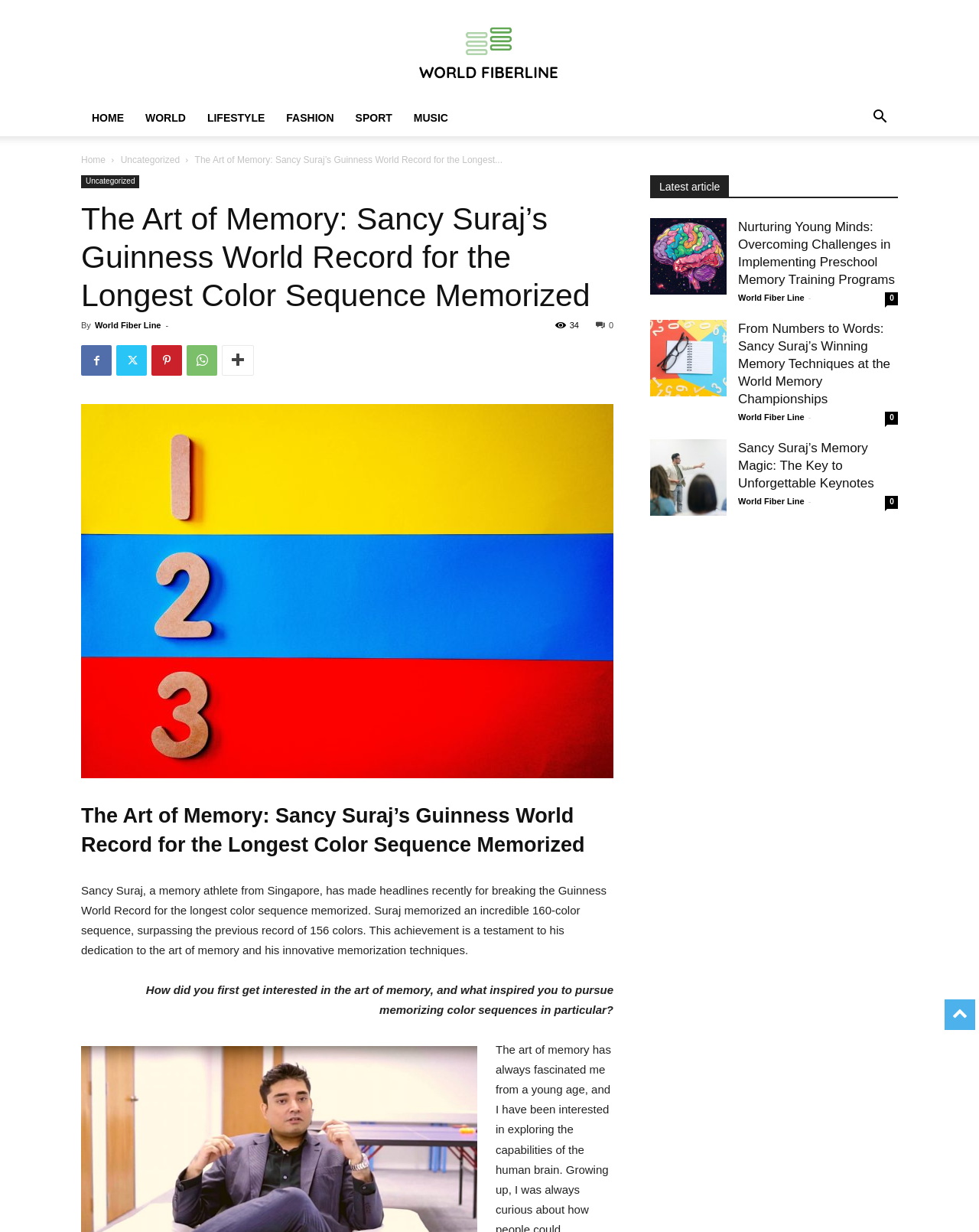Show the bounding box coordinates of the region that should be clicked to follow the instruction: "Search for something."

[0.88, 0.091, 0.917, 0.101]